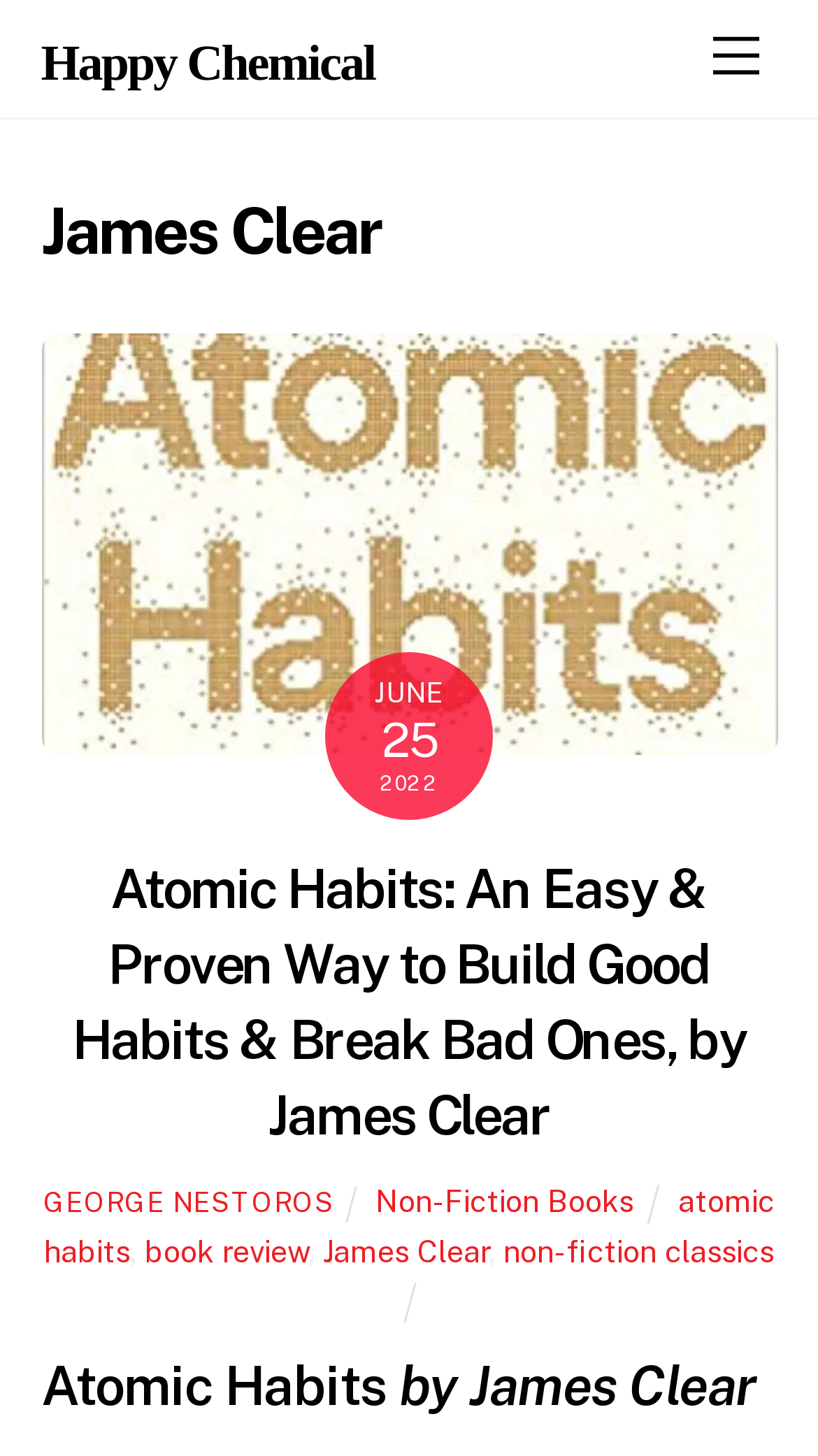What is the date of the book review?
Kindly offer a detailed explanation using the data available in the image.

I found this answer by looking at the time element, which contains the date 'JUNE 25, 2022'.